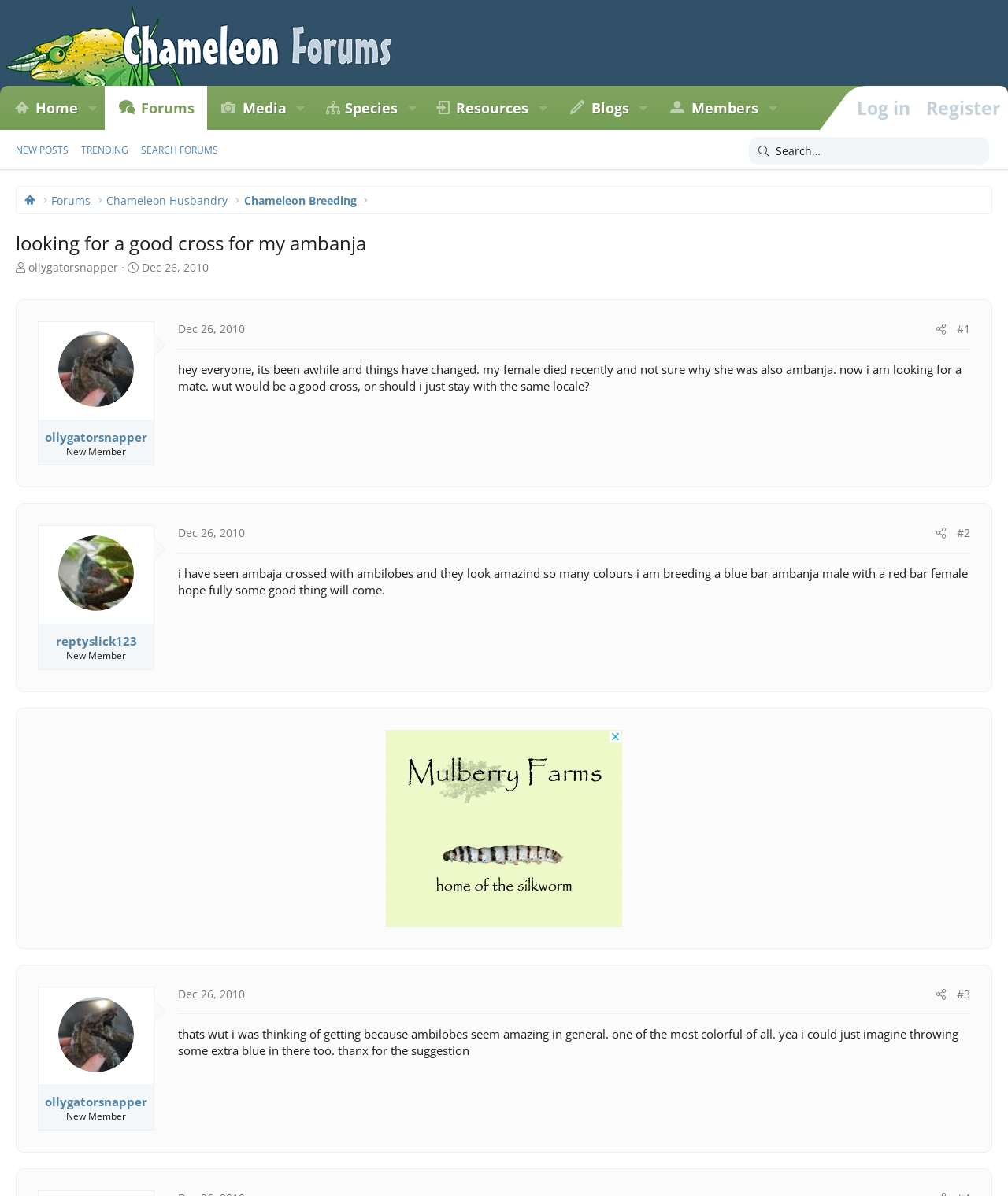Refer to the image and provide an in-depth answer to the question: 
What is the breed of chameleon mentioned in the thread?

The breed of chameleon mentioned in the thread is ambanja. The original poster is looking for a mate for their ambanja and considering crossing it with an ambilobe. Additionally, the poster mentions breeding a blue bar ambaja male with a red bar female.